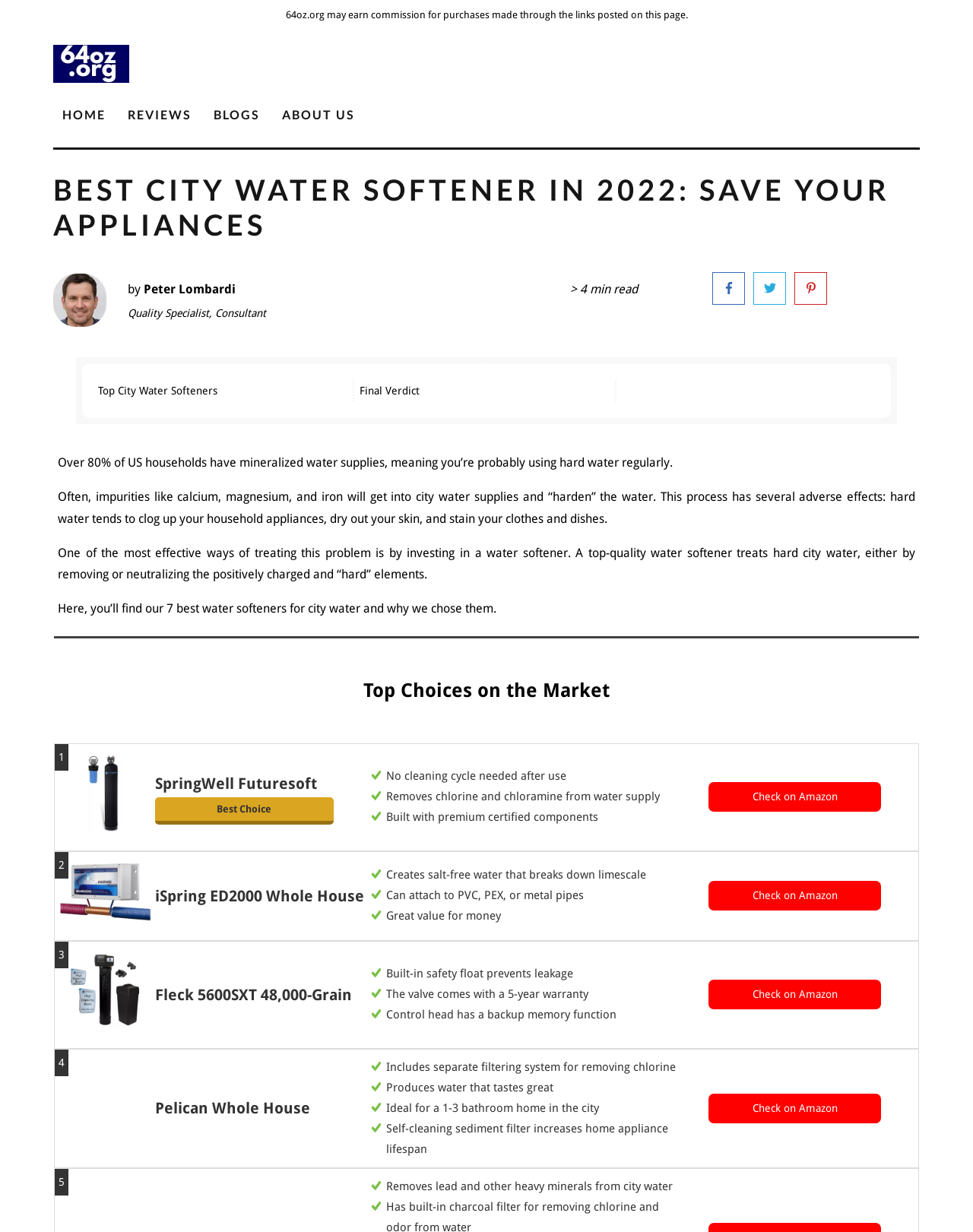Please indicate the bounding box coordinates for the clickable area to complete the following task: "Click on the 'HOME' link". The coordinates should be specified as four float numbers between 0 and 1, i.e., [left, top, right, bottom].

[0.055, 0.08, 0.118, 0.107]